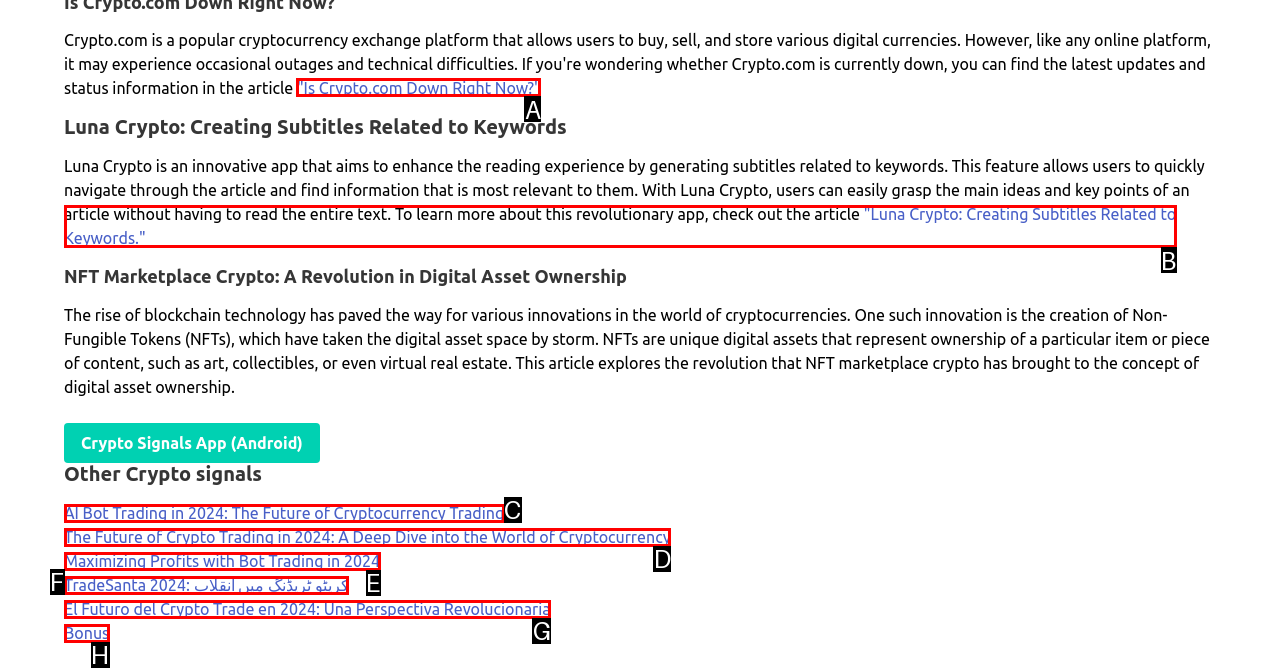Pick the option that should be clicked to perform the following task: Learn more about Luna Crypto
Answer with the letter of the selected option from the available choices.

B